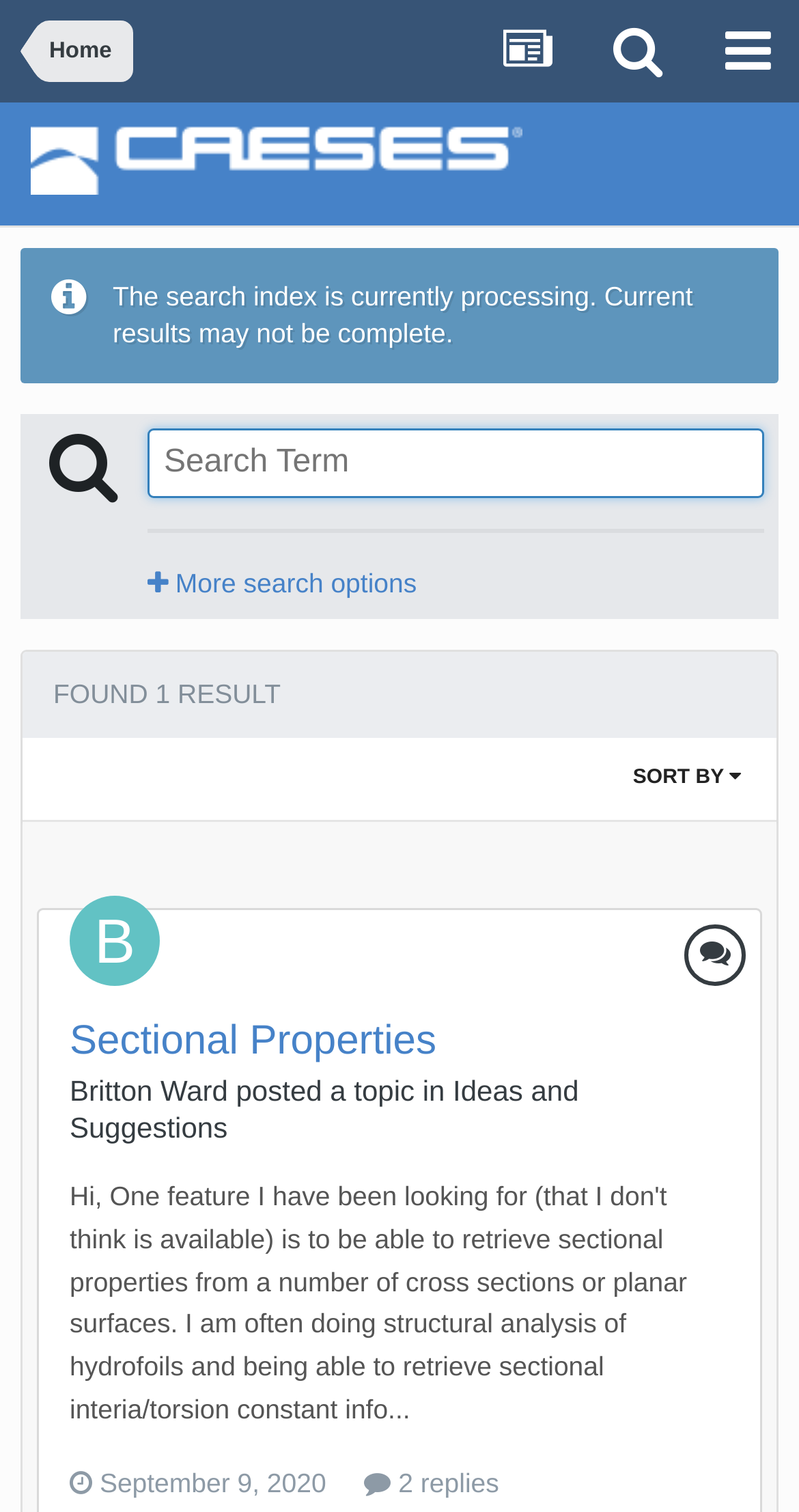What is the date of the topic 'Sectional Properties'?
Carefully analyze the image and provide a thorough answer to the question.

The answer can be found by looking at the link element ' September 9, 2020' which is associated with the topic 'Sectional Properties'.